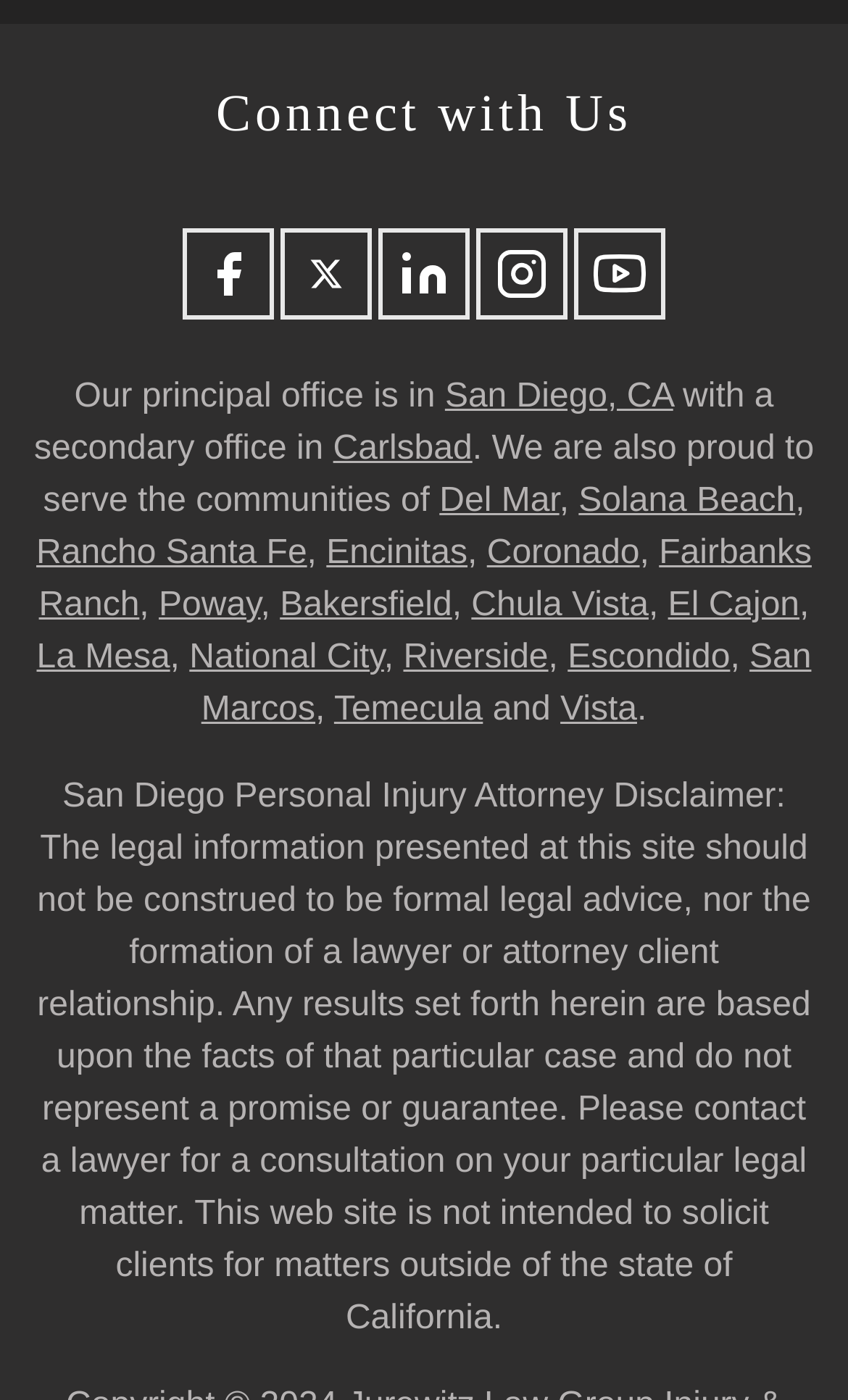Identify the bounding box coordinates for the UI element described as: "Rancho Santa Fe".

[0.043, 0.38, 0.362, 0.407]